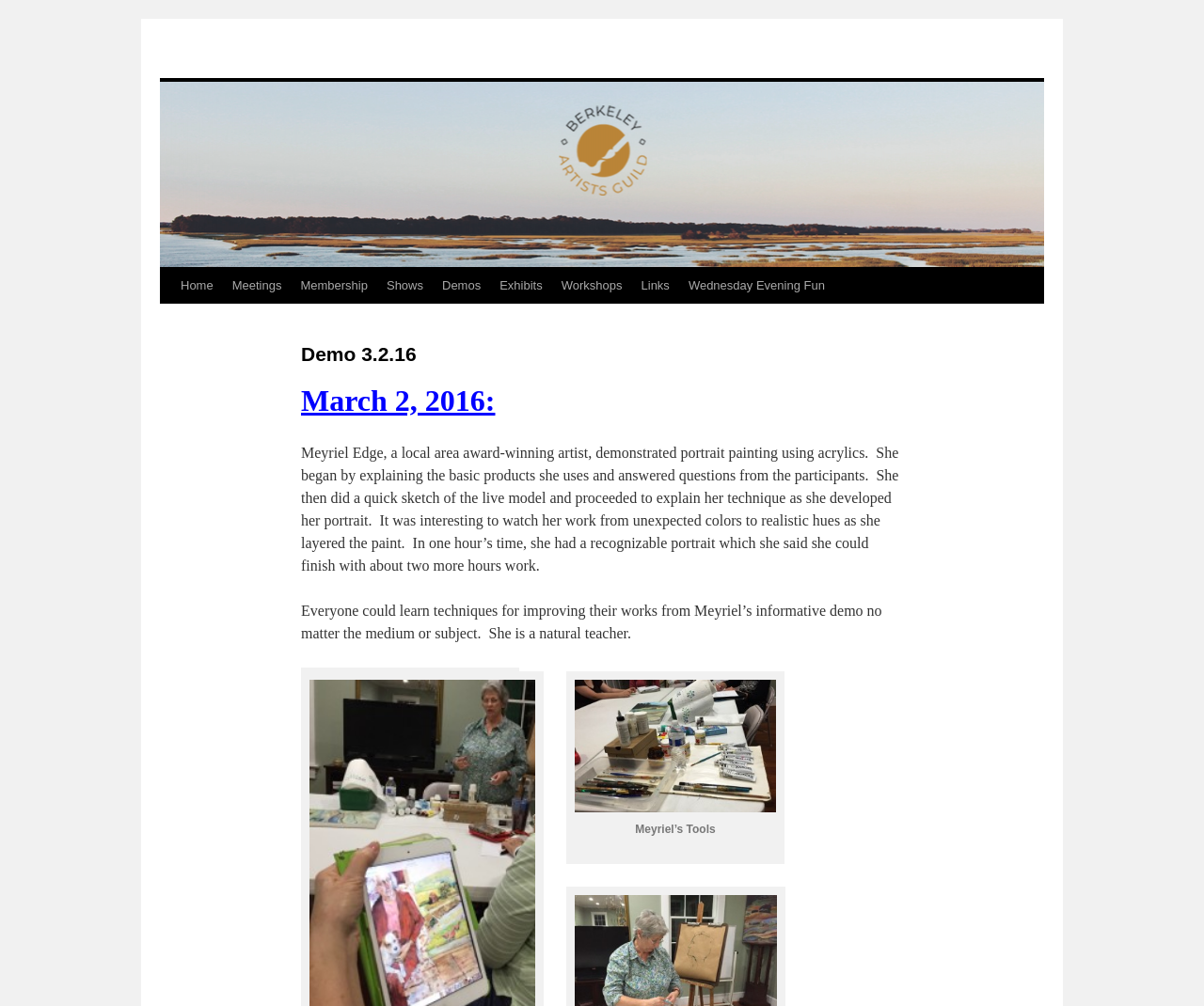Return the bounding box coordinates of the UI element that corresponds to this description: "Meetings". The coordinates must be given as four float numbers in the range of 0 and 1, [left, top, right, bottom].

[0.185, 0.266, 0.242, 0.302]